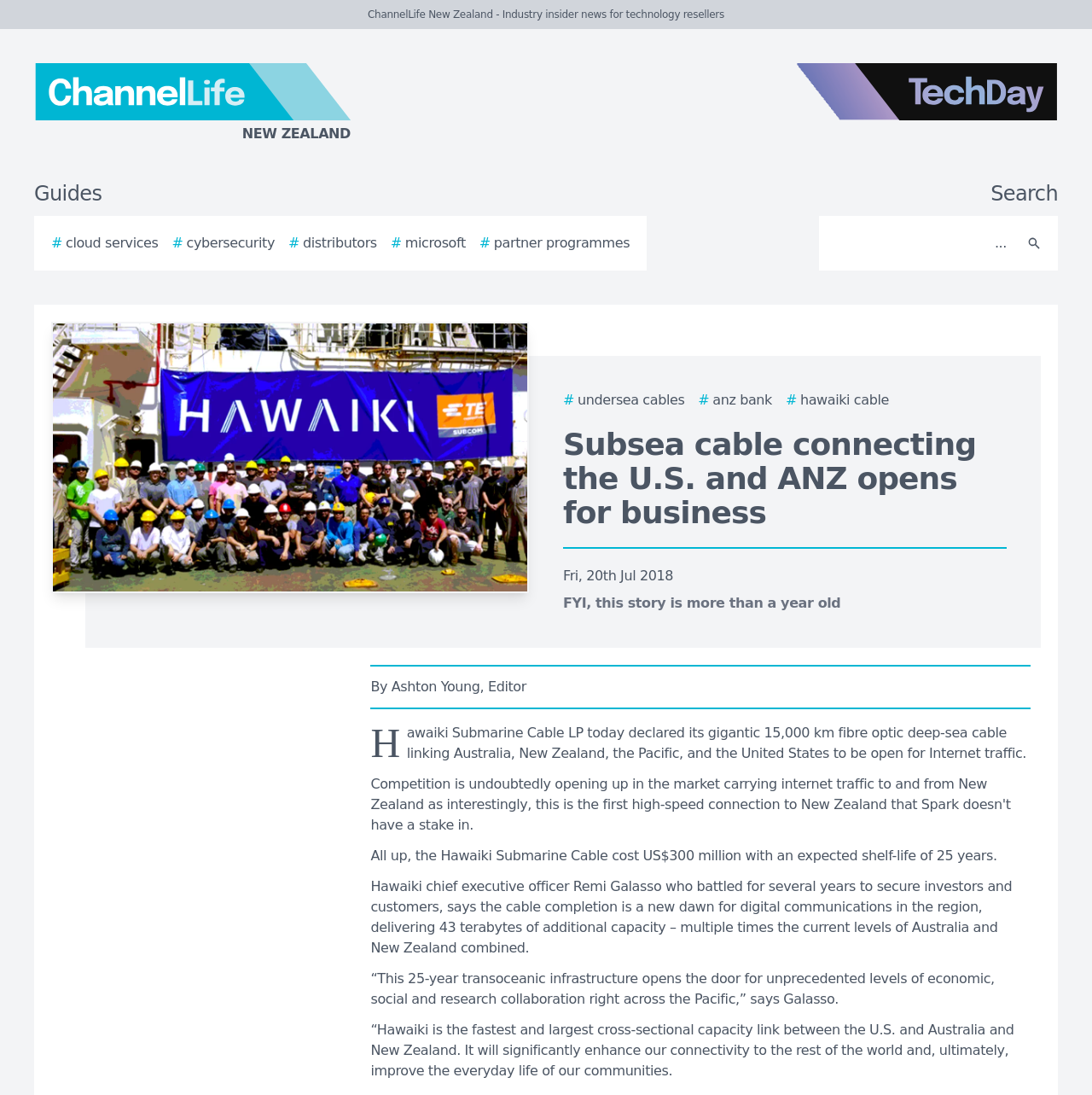Please specify the coordinates of the bounding box for the element that should be clicked to carry out this instruction: "Click the ChannelLife New Zealand logo". The coordinates must be four float numbers between 0 and 1, formatted as [left, top, right, bottom].

[0.0, 0.058, 0.438, 0.132]